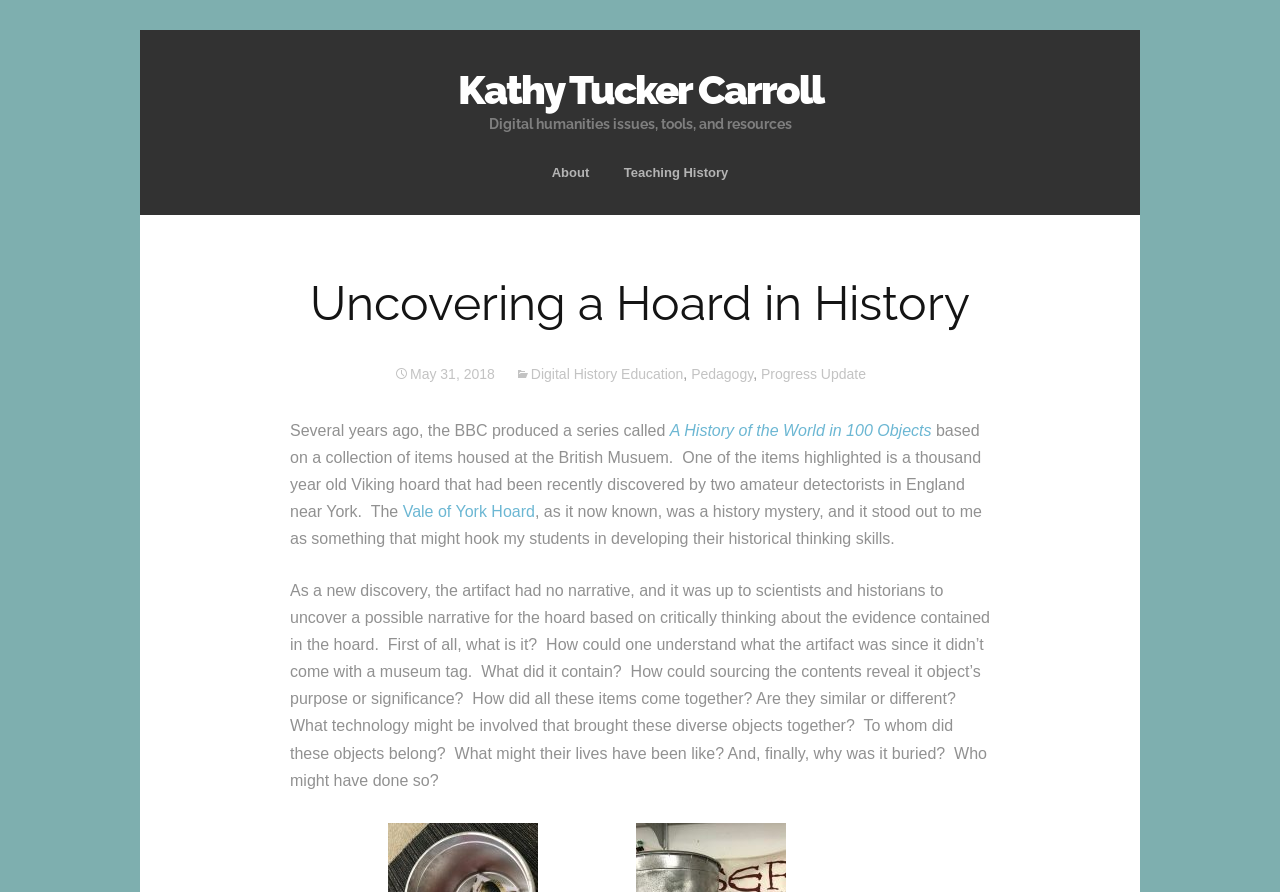Please determine the bounding box coordinates of the element to click in order to execute the following instruction: "Read about teaching history". The coordinates should be four float numbers between 0 and 1, specified as [left, top, right, bottom].

[0.476, 0.186, 0.581, 0.201]